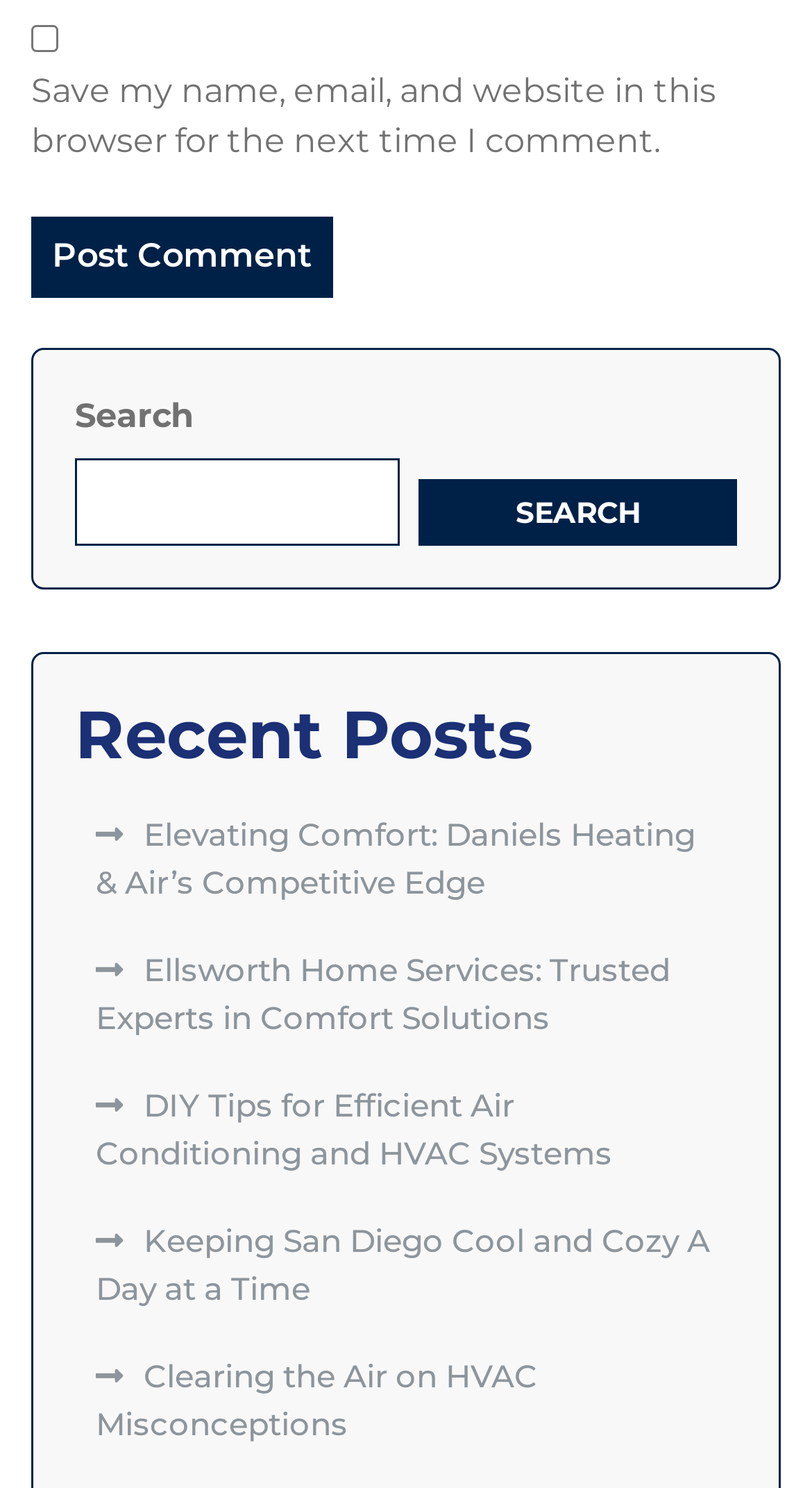Please find the bounding box coordinates of the section that needs to be clicked to achieve this instruction: "Post a comment".

[0.038, 0.146, 0.41, 0.2]